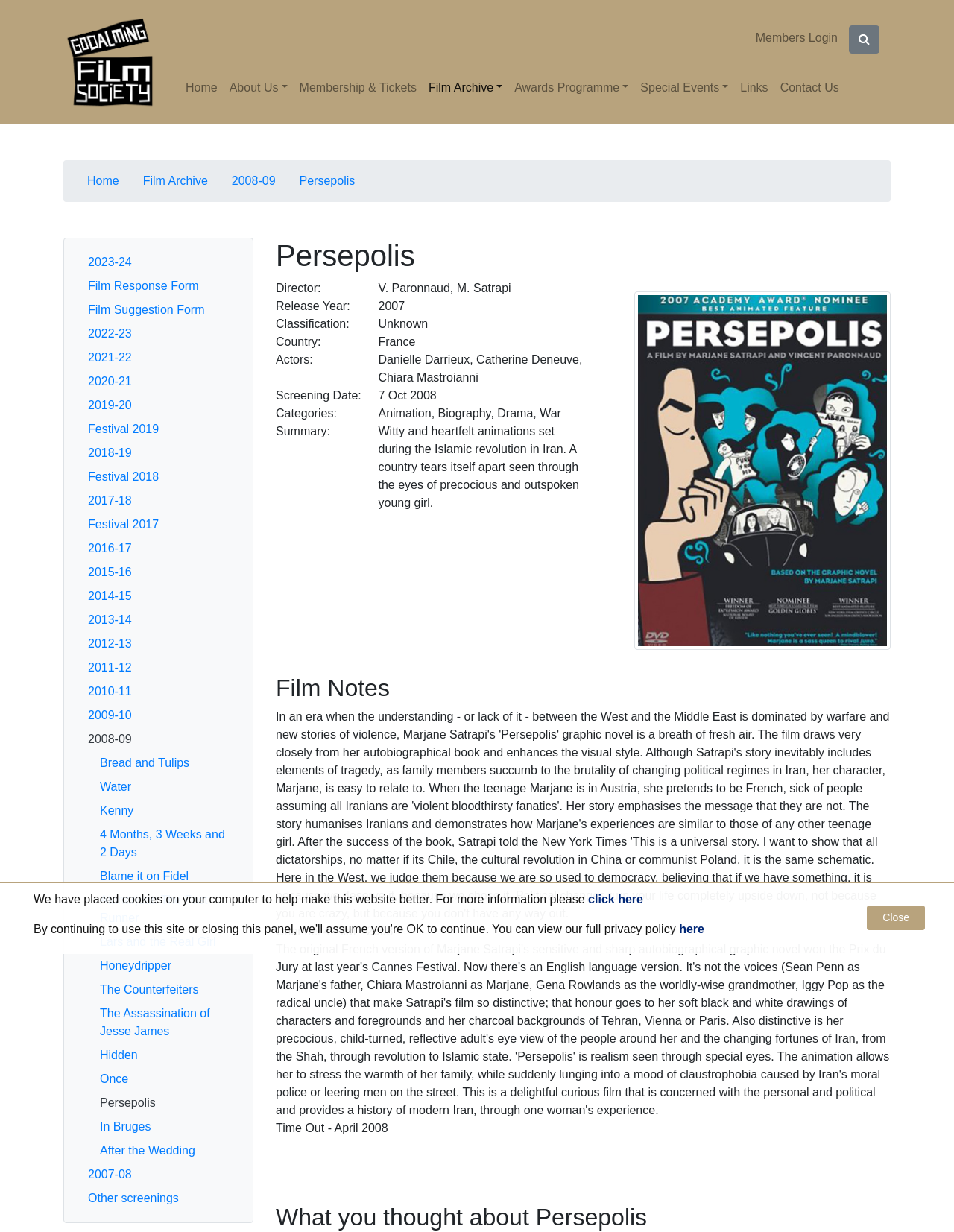Determine the bounding box coordinates of the target area to click to execute the following instruction: "Click the 'Members Login' link."

[0.792, 0.02, 0.878, 0.038]